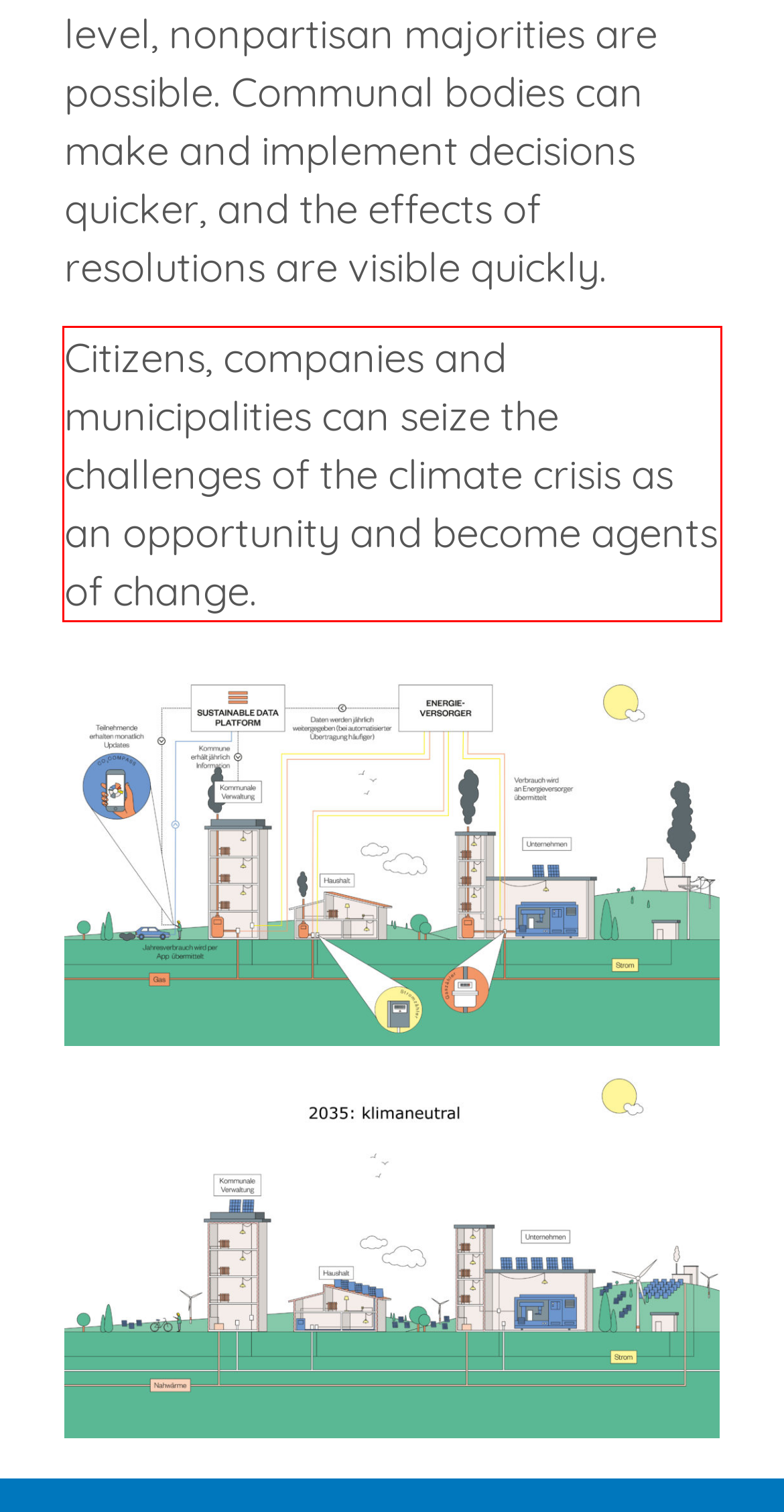Please extract the text content from the UI element enclosed by the red rectangle in the screenshot.

Citizens, companies and municipalities can seize the challenges of the climate crisis as an opportunity and become agents of change.